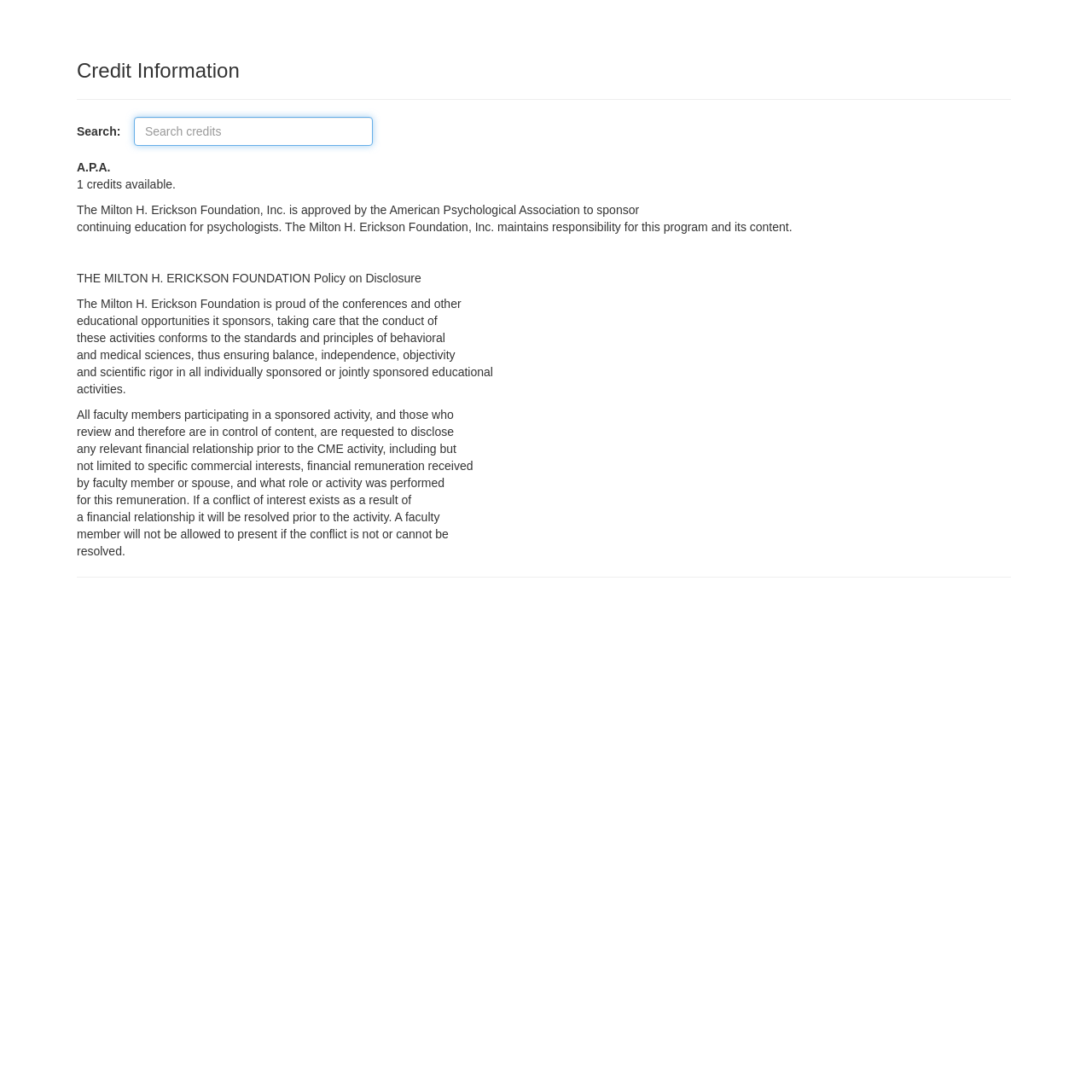Respond to the following query with just one word or a short phrase: 
What is the purpose of the Milton H. Erickson Foundation?

To sponsor continuing education for psychologists